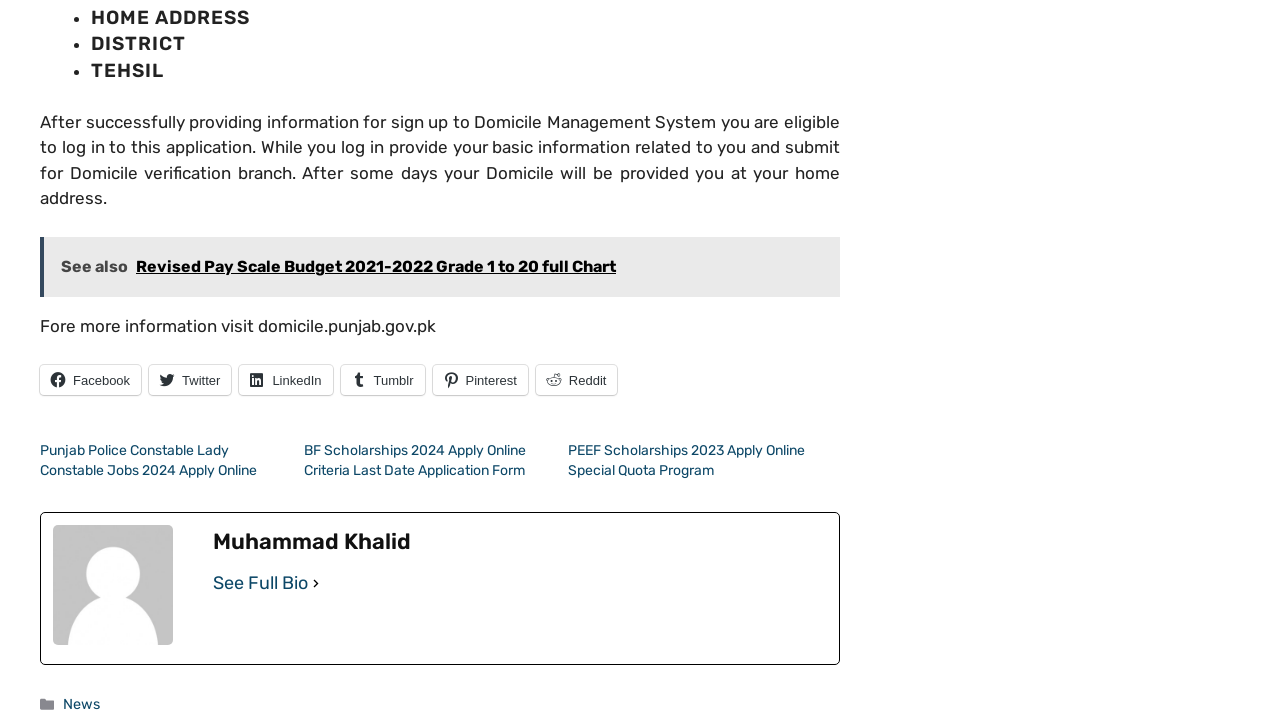What is the author's name?
Using the image as a reference, answer the question with a short word or phrase.

Muhammad Khalid